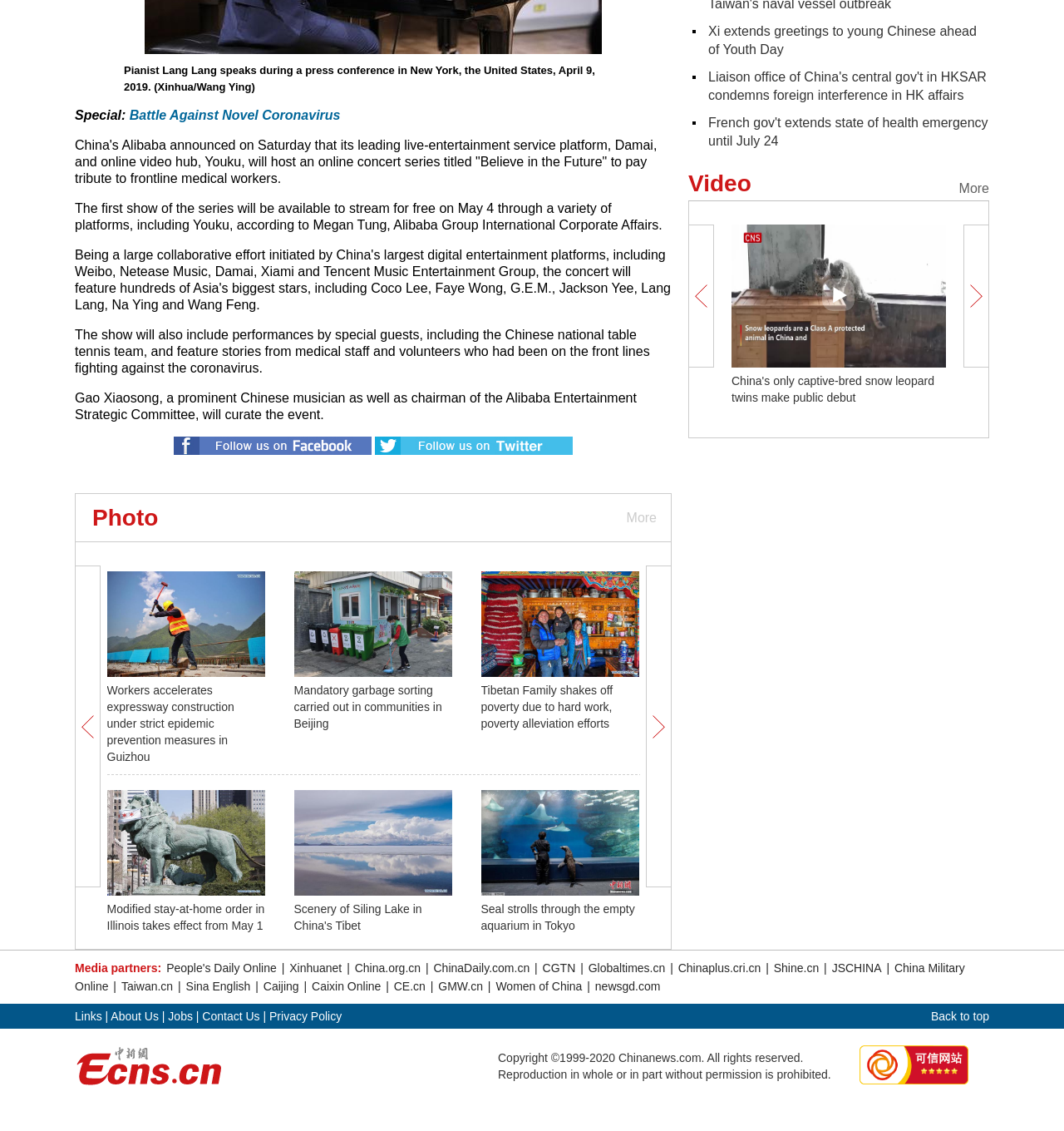Locate the bounding box coordinates of the UI element described by: "Homemade cake with mask theme". Provide the coordinates as four float numbers between 0 and 1, formatted as [left, top, right, bottom].

[0.63, 0.768, 0.764, 0.795]